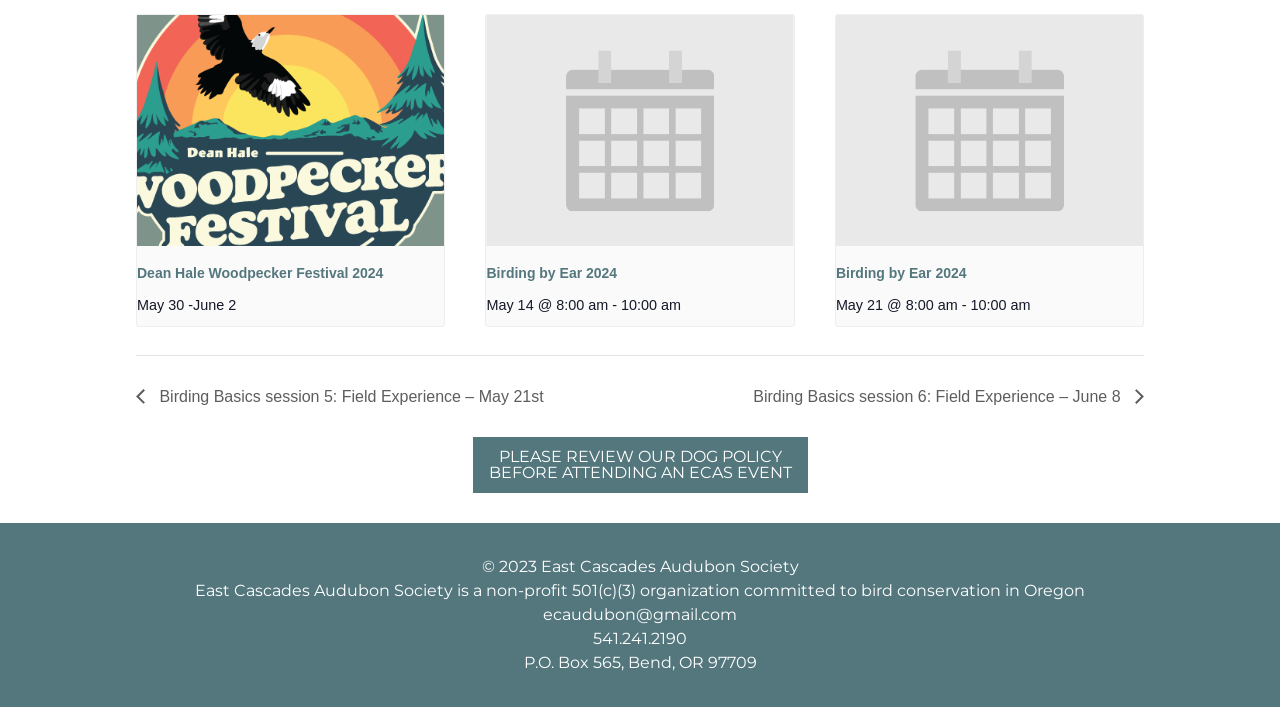What is the name of the event on May 21st?
Look at the image and respond with a one-word or short-phrase answer.

Birding Basics session 5: Field Experience